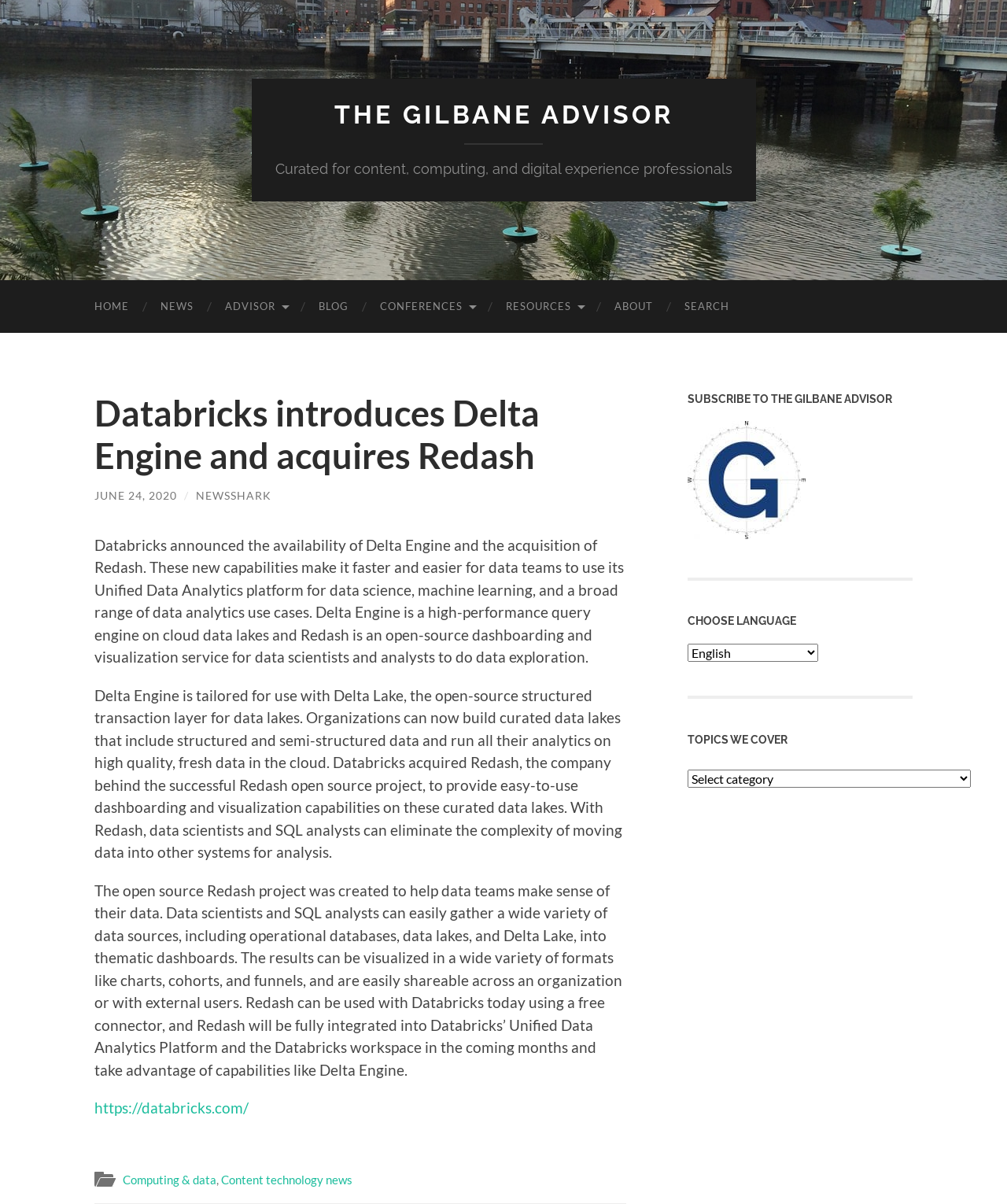Highlight the bounding box coordinates of the element that should be clicked to carry out the following instruction: "Visit the Databricks website". The coordinates must be given as four float numbers ranging from 0 to 1, i.e., [left, top, right, bottom].

[0.094, 0.912, 0.247, 0.927]